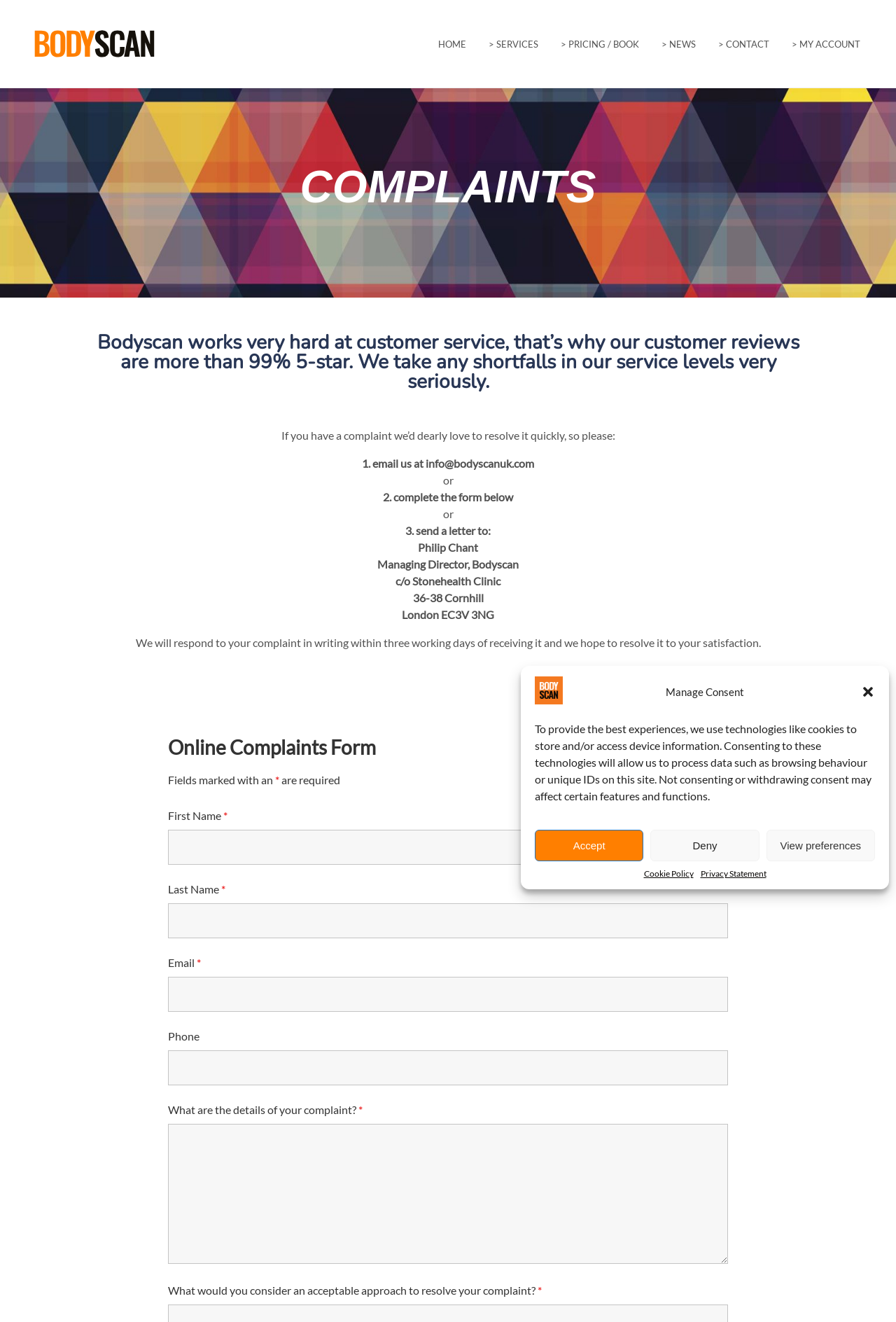Find the bounding box of the web element that fits this description: "aria-describedby="nf-error-12" name="nf-field-12"".

[0.188, 0.85, 0.812, 0.956]